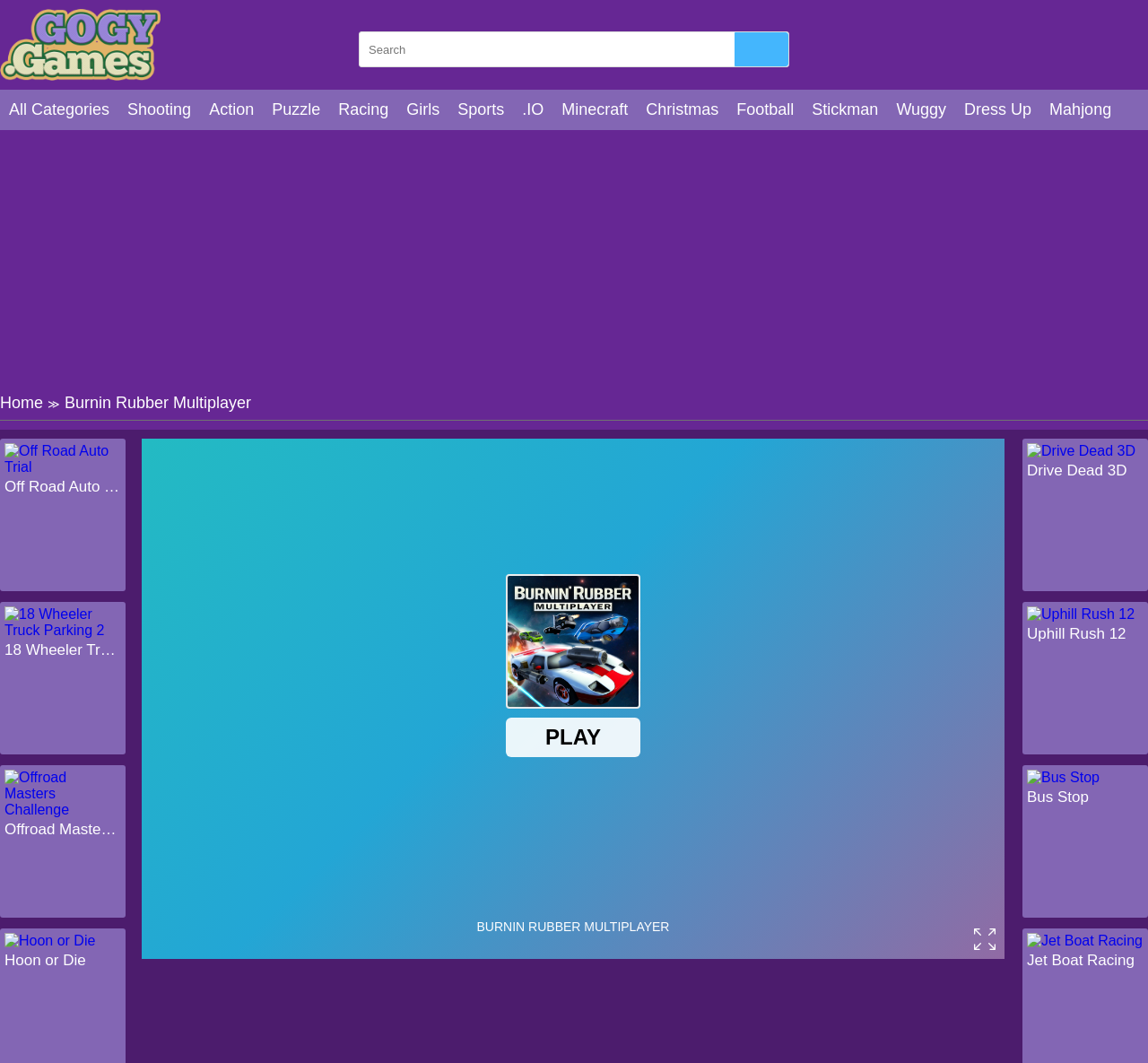What is the name of the game on this webpage?
Look at the image and respond with a single word or a short phrase.

Burnin Rubber Multiplayer